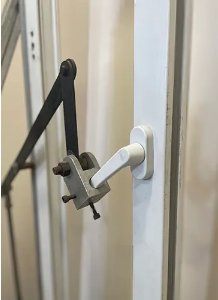Generate an elaborate caption for the image.

This image showcases a **Product Cycle Testing Machine**, highlighting a sophisticated piece of fenestration hardware designed for testing the durability and functionality of window and door mechanisms. The image captures a close-up view of a mechanical arm connected to a white locking mechanism installed on a window frame. The machine is designed to assess the performance of hardware components, ensuring they meet the high durability standards required in the architectural hardware industry. This innovative technology supports the development and adaptation of products in response to market demands, contributing to the brand's commitment to innovation and quality in fenestration solutions.